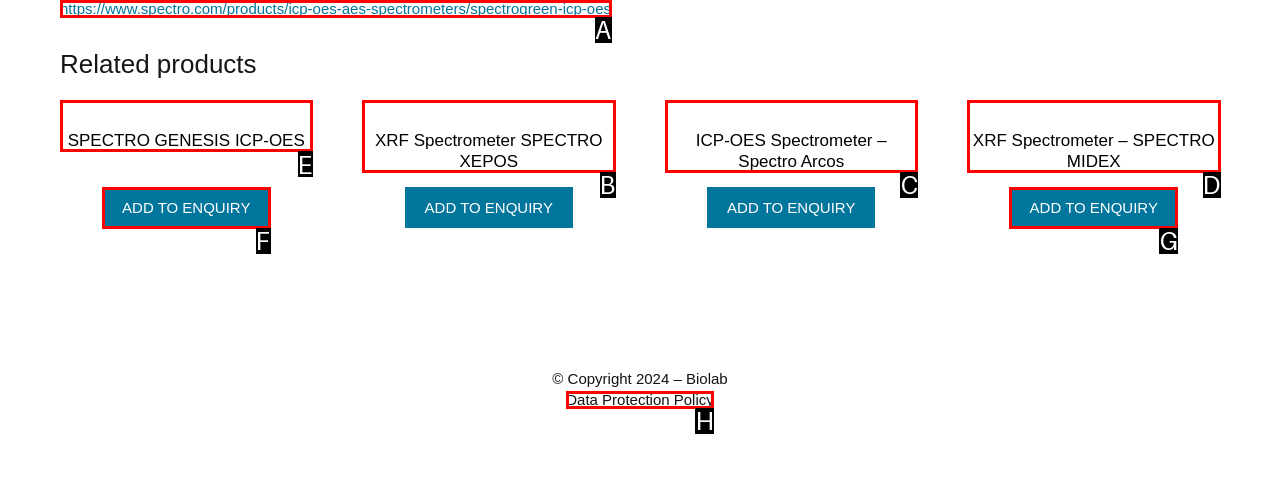Choose the letter of the option that needs to be clicked to perform the task: View related product SPECTRO GENESIS ICP-OES. Answer with the letter.

E